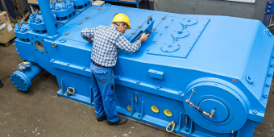Identify and describe all the elements present in the image.

The image features a technician in a hard hat inspecting a large, blue hydraulic tensioning device in a workshop setting. The equipment, which appears well-maintained, showcases various components including bolts and fittings, indicative of industrial machinery used in applications like pump repairs and maintenance. The individual, dressed in a blue and white checkered shirt and blue pants, is focused on ensuring the device is operating efficiently, reflecting the commitment to safety and precision in industrial environments. This hydraulic tensioning device is crucial in industries such as oil and gas, where reliability and rapid operation are essential for successful maintenance.